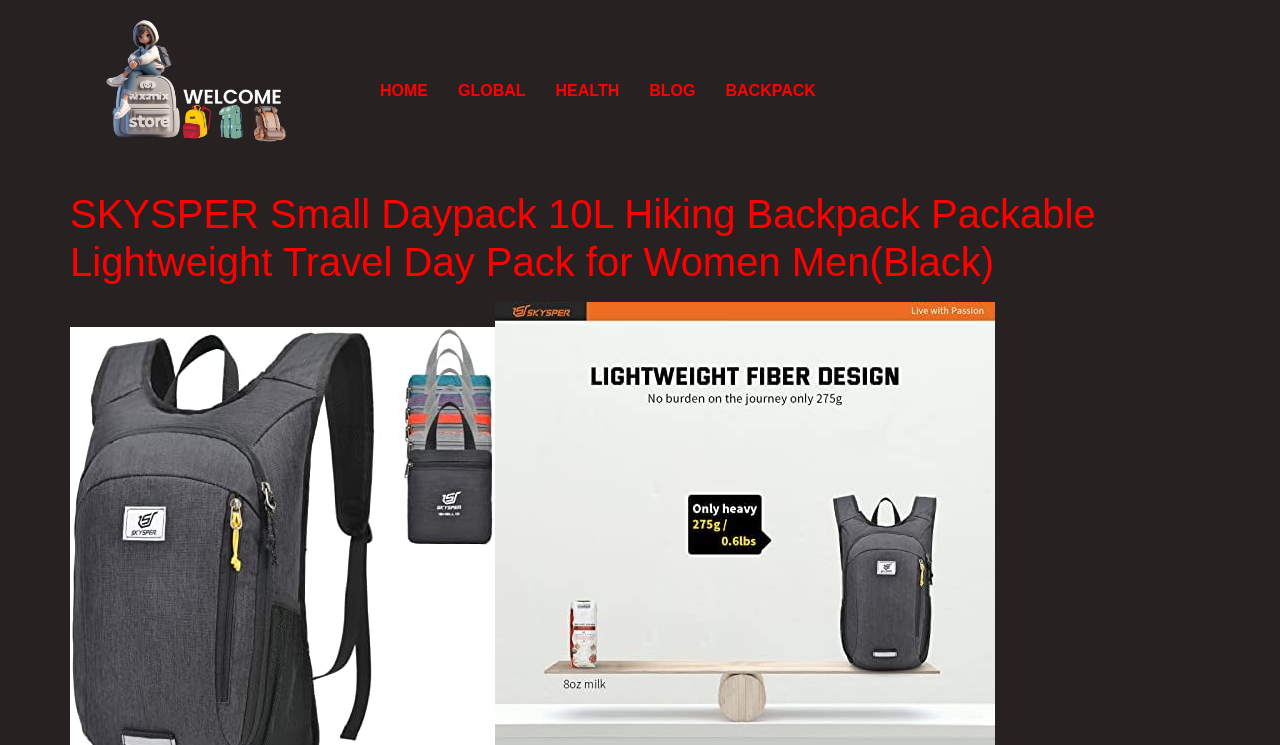What is the weight of the backpack?
From the screenshot, provide a brief answer in one word or phrase.

0.6lbs